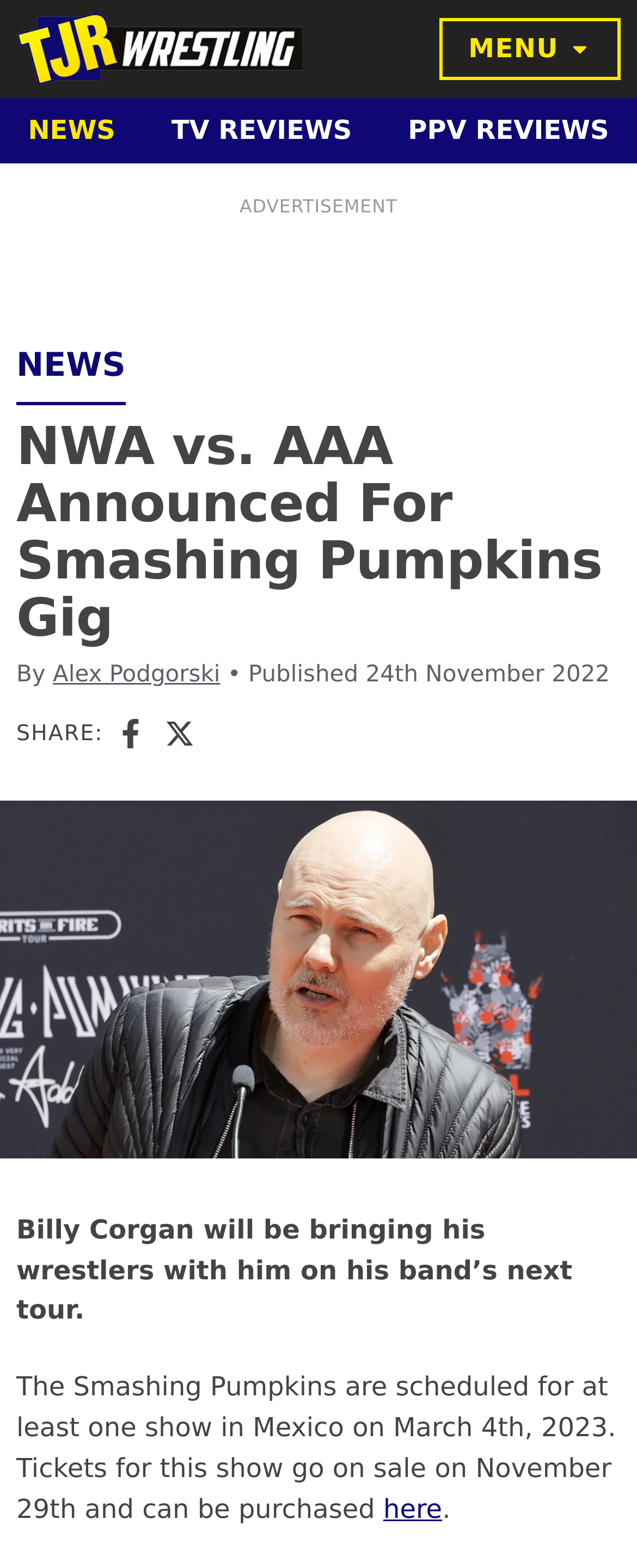Identify the coordinates of the bounding box for the element described below: "Menu". Return the coordinates as four float numbers between 0 and 1: [left, top, right, bottom].

[0.689, 0.011, 0.974, 0.051]